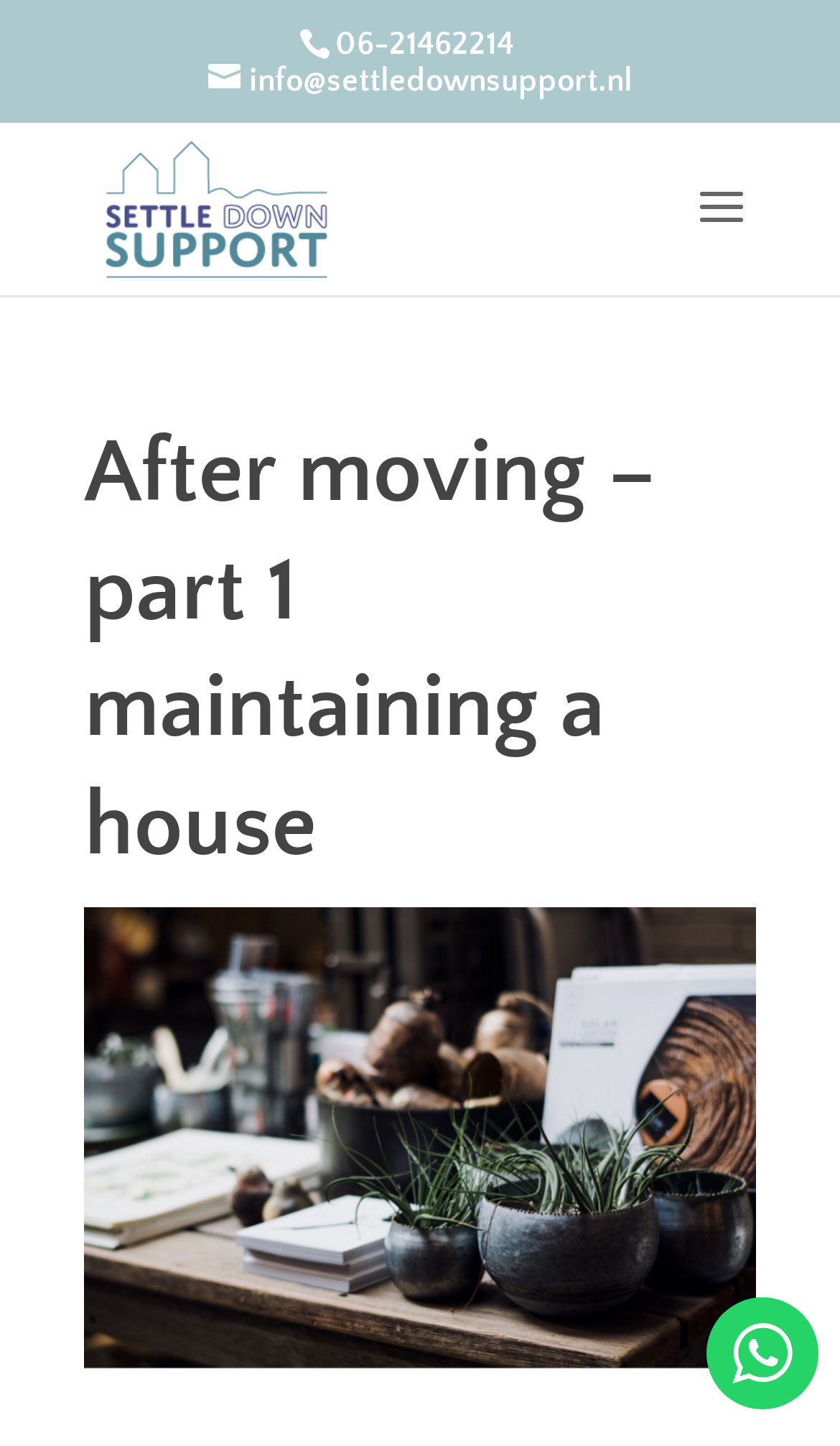Using the webpage screenshot, find the UI element described by info@settledownsupport.nl. Provide the bounding box coordinates in the format (top-left x, top-left y, bottom-right x, bottom-right y), ensuring all values are floating point numbers between 0 and 1.

[0.247, 0.044, 0.753, 0.069]